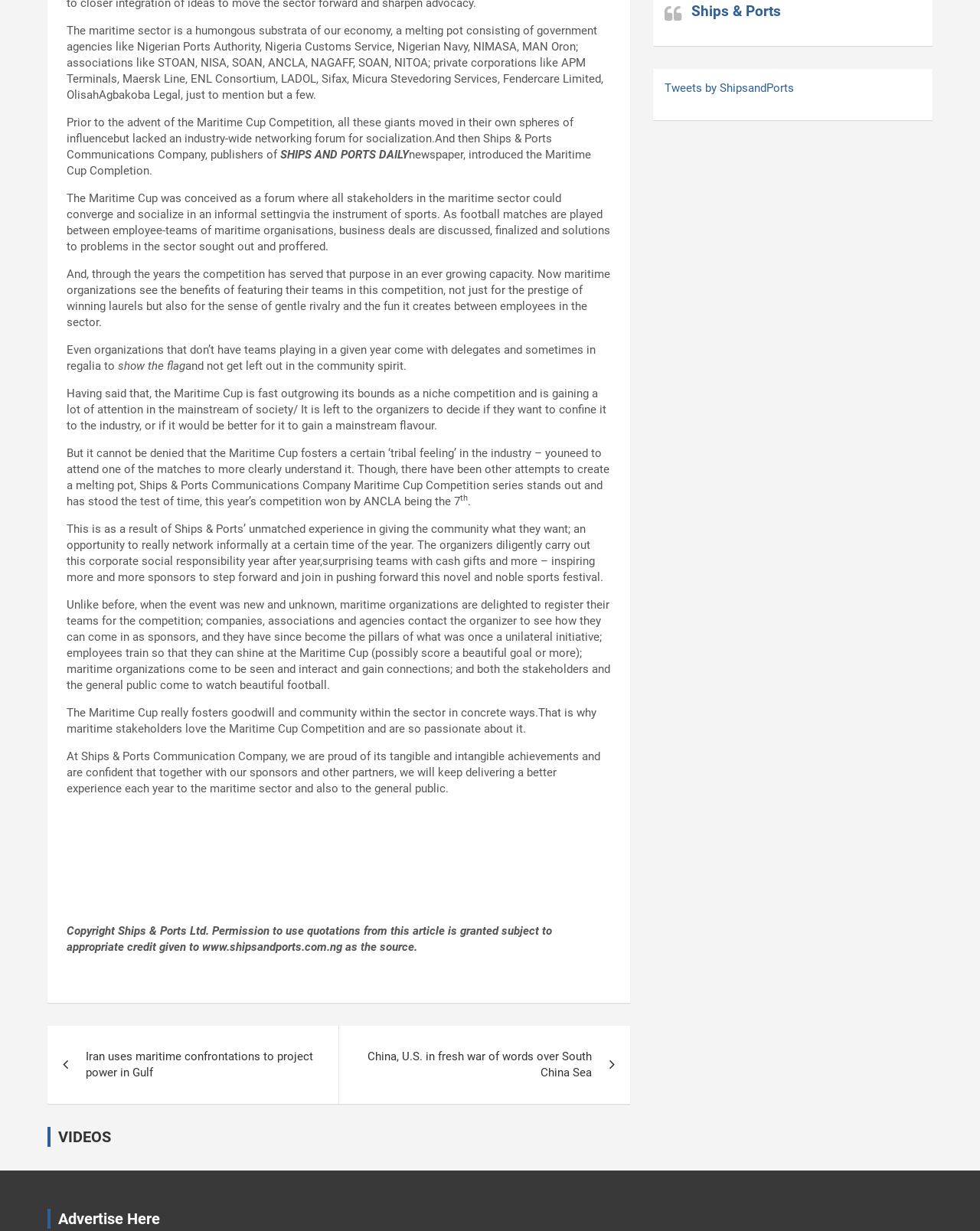Given the element description, predict the bounding box coordinates in the format (top-left x, top-left y, bottom-right x, bottom-right y). Make sure all values are between 0 and 1. Here is the element description: VIDEOS

[0.059, 0.916, 0.113, 0.931]